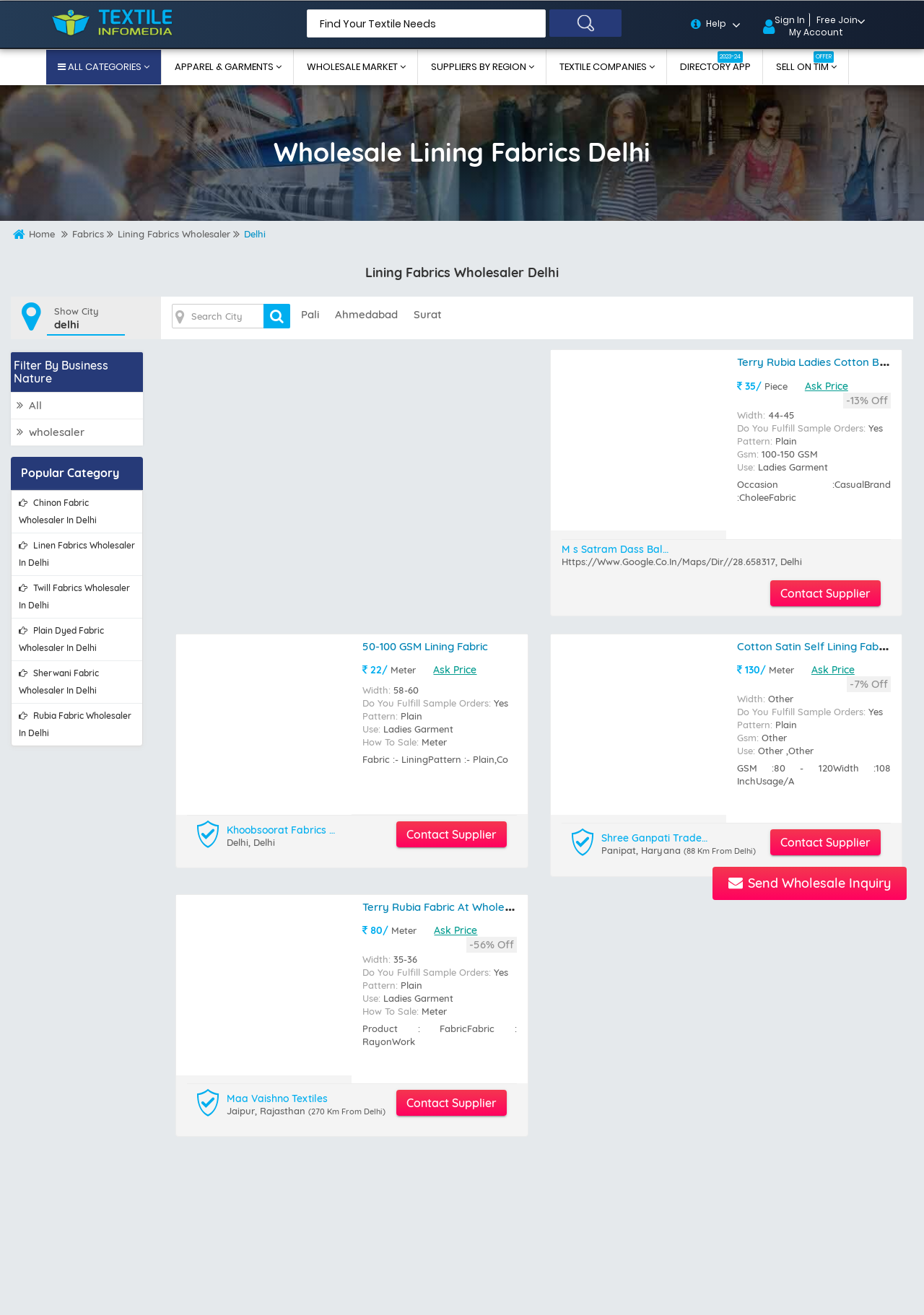Specify the bounding box coordinates of the area that needs to be clicked to achieve the following instruction: "Search for a city".

[0.186, 0.231, 0.286, 0.249]